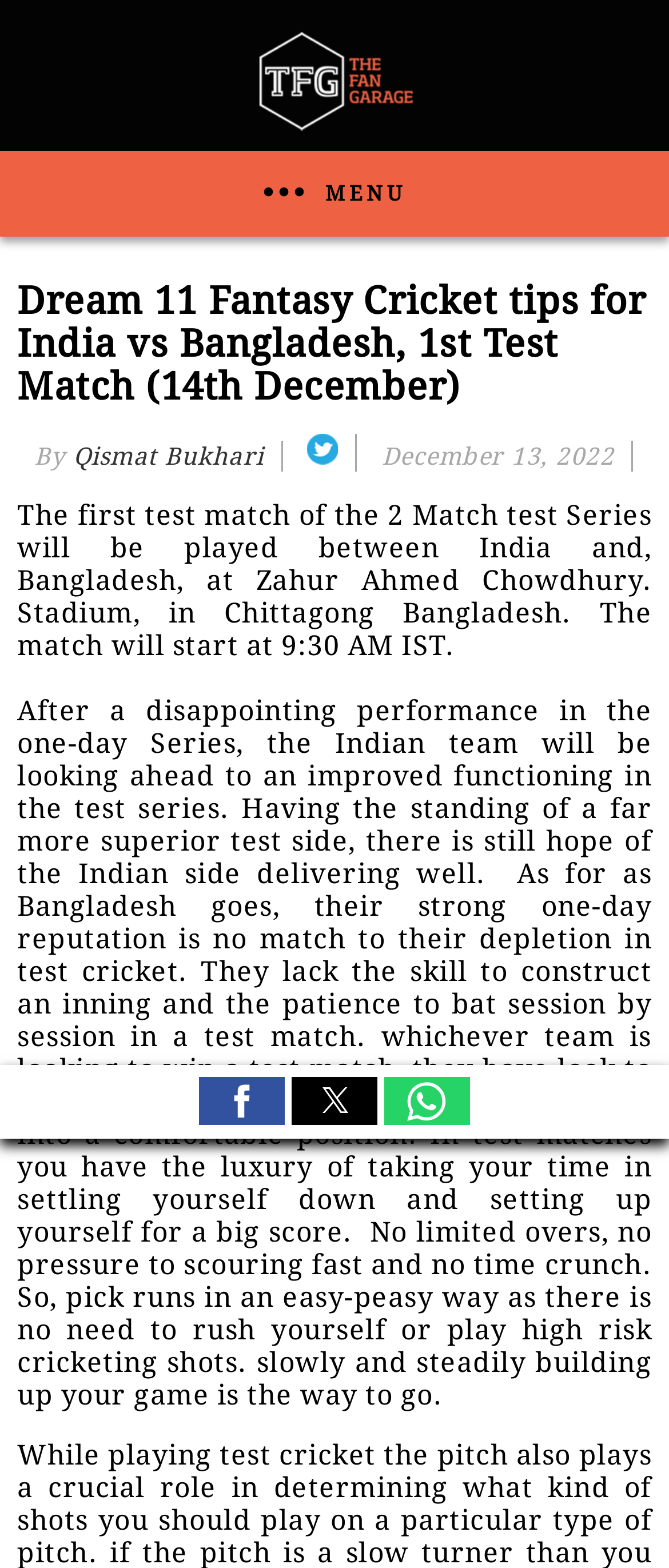Who wrote the article?
Look at the image and provide a short answer using one word or a phrase.

Qismat Bukhari